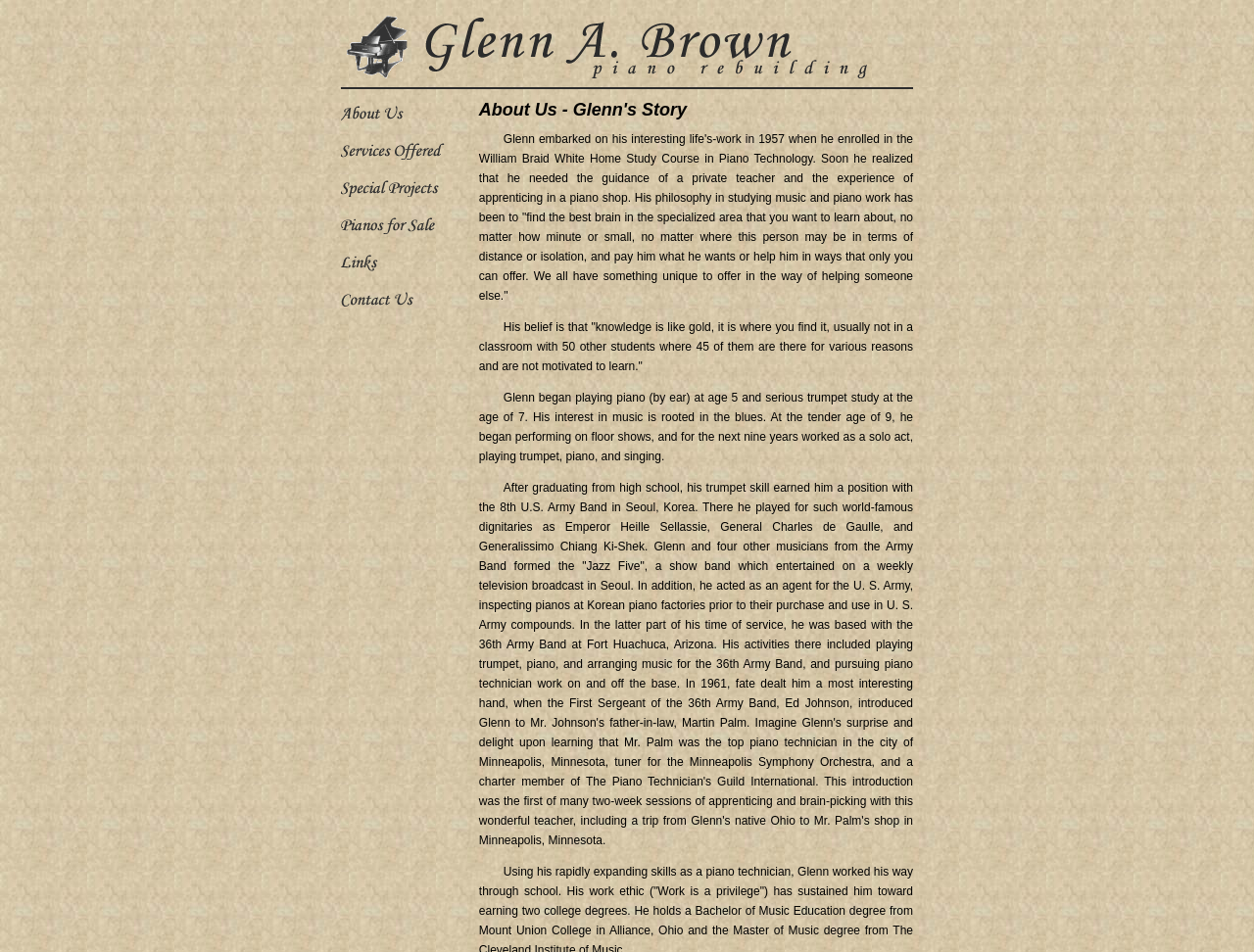Given the description alt="Special Projects...", predict the bounding box coordinates of the UI element. Ensure the coordinates are in the format (top-left x, top-left y, bottom-right x, bottom-right y) and all values are between 0 and 1.

[0.272, 0.192, 0.373, 0.21]